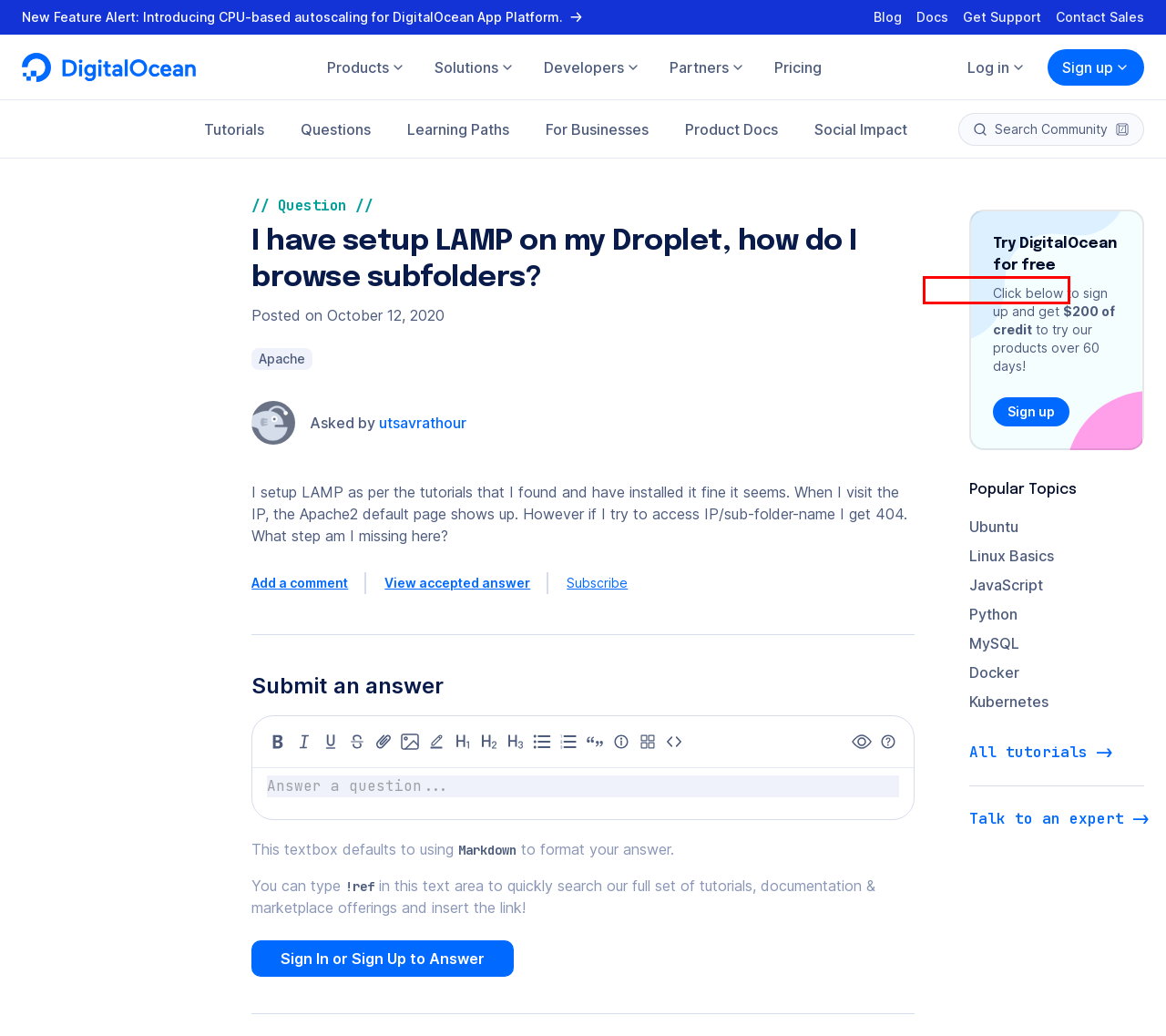Provided is a screenshot of a webpage with a red bounding box around an element. Select the most accurate webpage description for the page that appears after clicking the highlighted element. Here are the candidates:
A. /products/snapshots/
B. DigitalOcean Marketplace
C. Hacktoberfest 2023
D. SnapShooter | DigitalOcean Marketplace Add-Ons
E. Managed Databases :: DigitalOcean Documentation
F. DigitalOcean Container Registry :: DigitalOcean Documentation
G. Start Here - UGURUS
H. Mastodon | DigitalOcean Marketplace 1-Click App

E